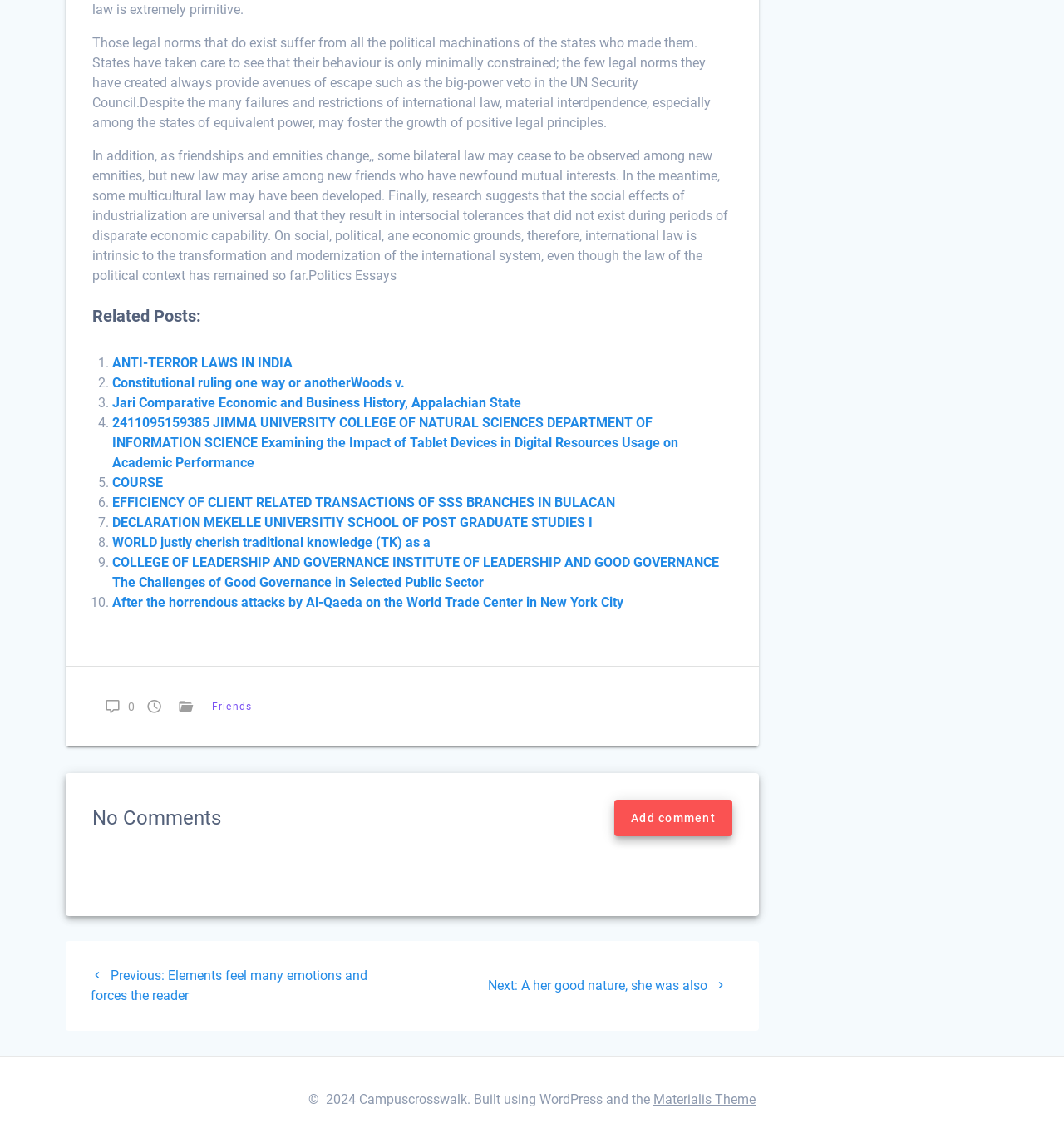Locate the bounding box coordinates of the element to click to perform the following action: 'Go to the previous post'. The coordinates should be given as four float values between 0 and 1, in the form of [left, top, right, bottom].

[0.085, 0.846, 0.345, 0.878]